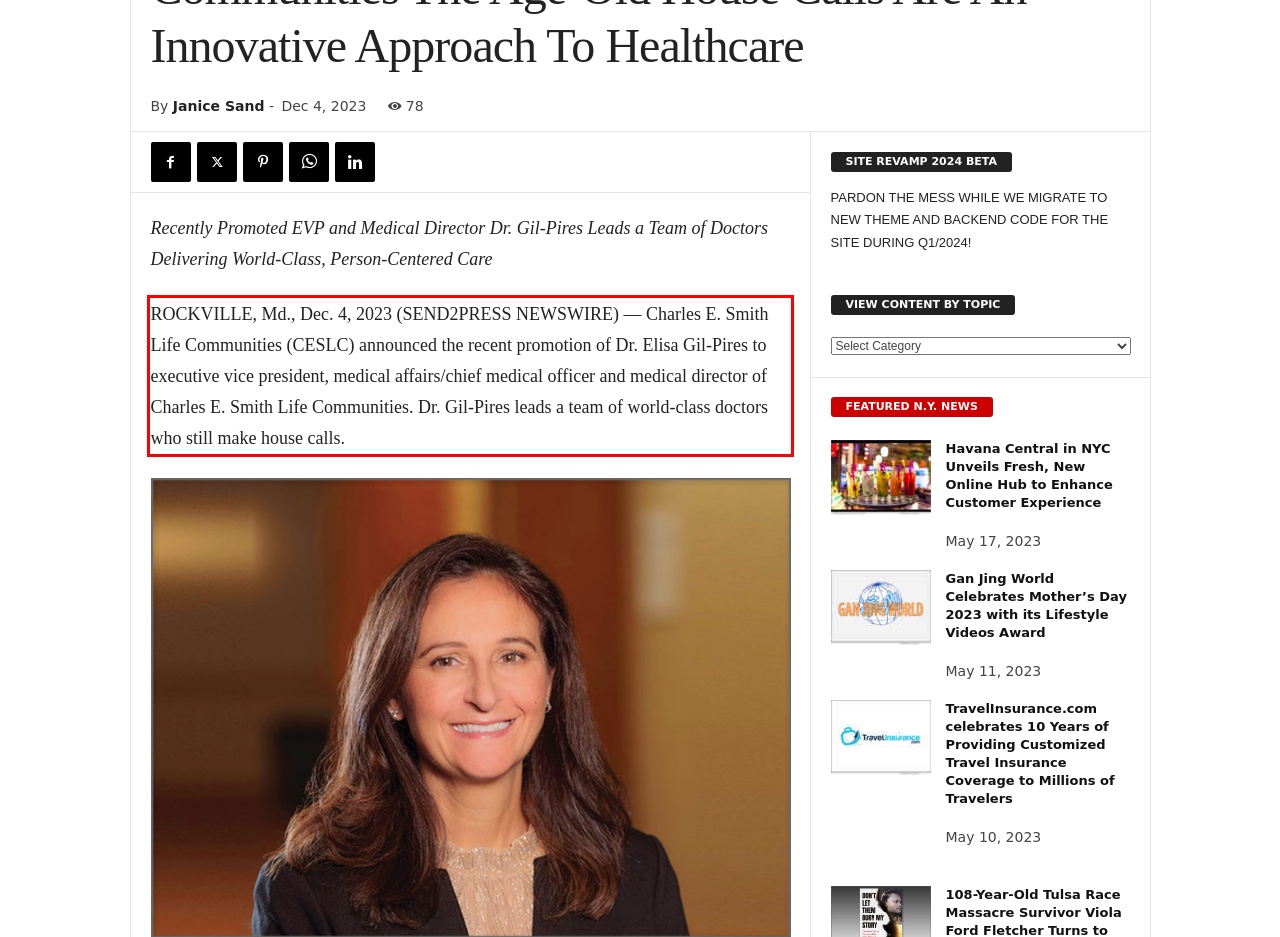Please analyze the provided webpage screenshot and perform OCR to extract the text content from the red rectangle bounding box.

ROCKVILLE, Md., Dec. 4, 2023 (SEND2PRESS NEWSWIRE) — Charles E. Smith Life Communities (CESLC) announced the recent promotion of Dr. Elisa Gil-Pires to executive vice president, medical affairs/chief medical officer and medical director of Charles E. Smith Life Communities. Dr. Gil-Pires leads a team of world-class doctors who still make house calls.